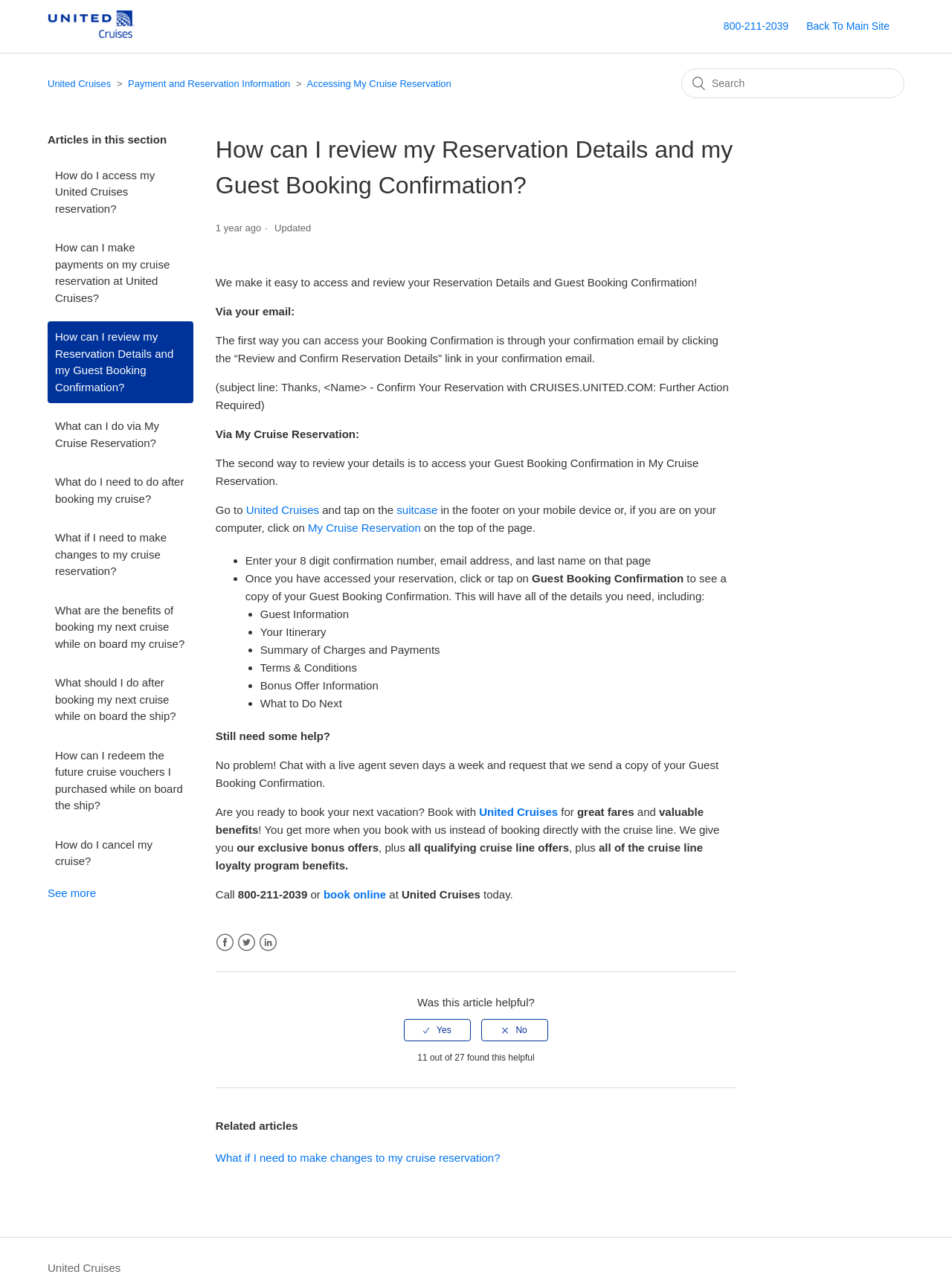Give the bounding box coordinates for the element described by: "aria-label="Search" name="query" placeholder="Search"".

[0.716, 0.053, 0.95, 0.077]